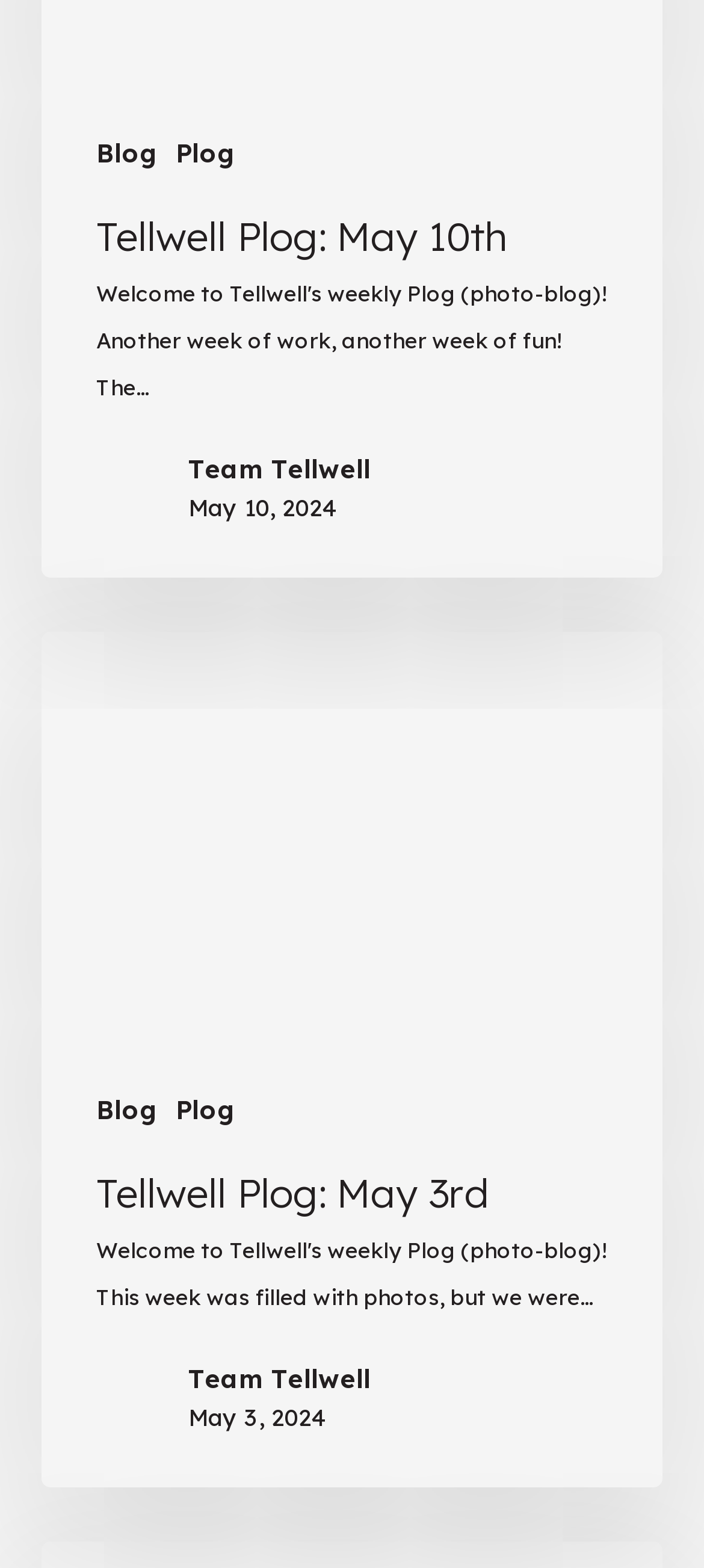Answer the question in one word or a short phrase:
How many links are there on the webpage?

7